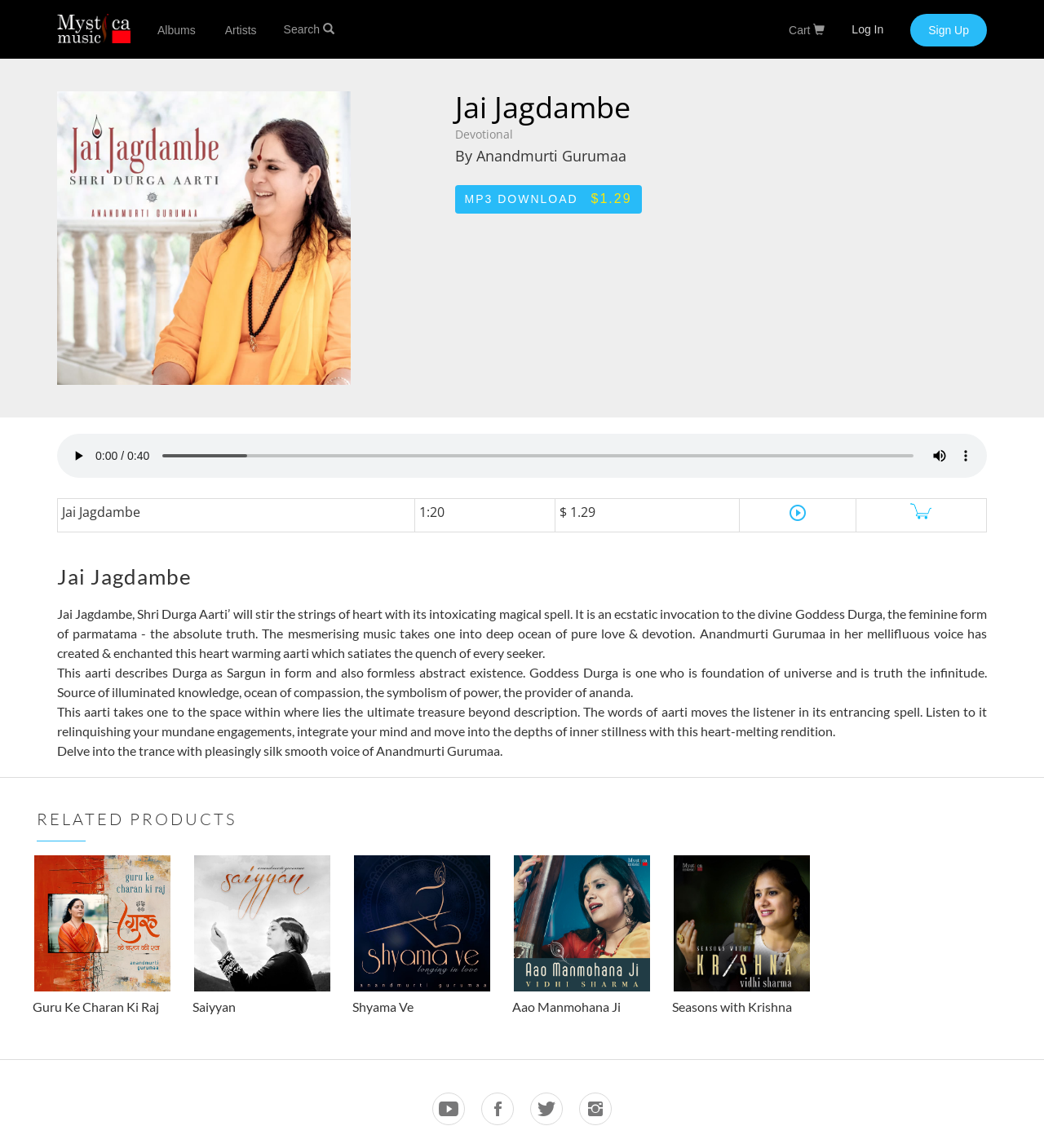Extract the bounding box of the UI element described as: "Seasons with Krishna".

[0.644, 0.744, 0.777, 0.887]